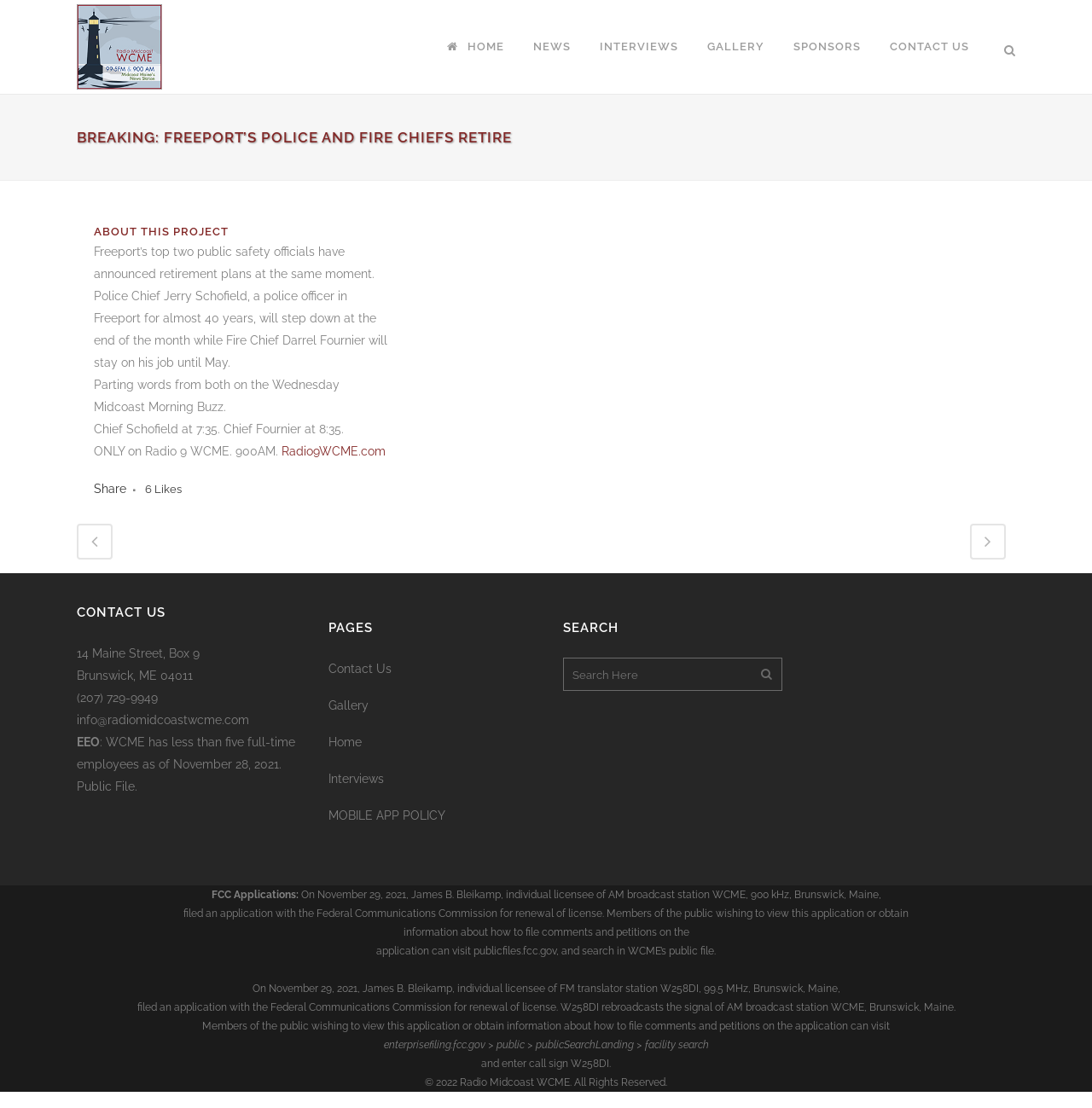Pinpoint the bounding box coordinates of the clickable area necessary to execute the following instruction: "Contact Us". The coordinates should be given as four float numbers between 0 and 1, namely [left, top, right, bottom].

[0.802, 0.0, 0.901, 0.085]